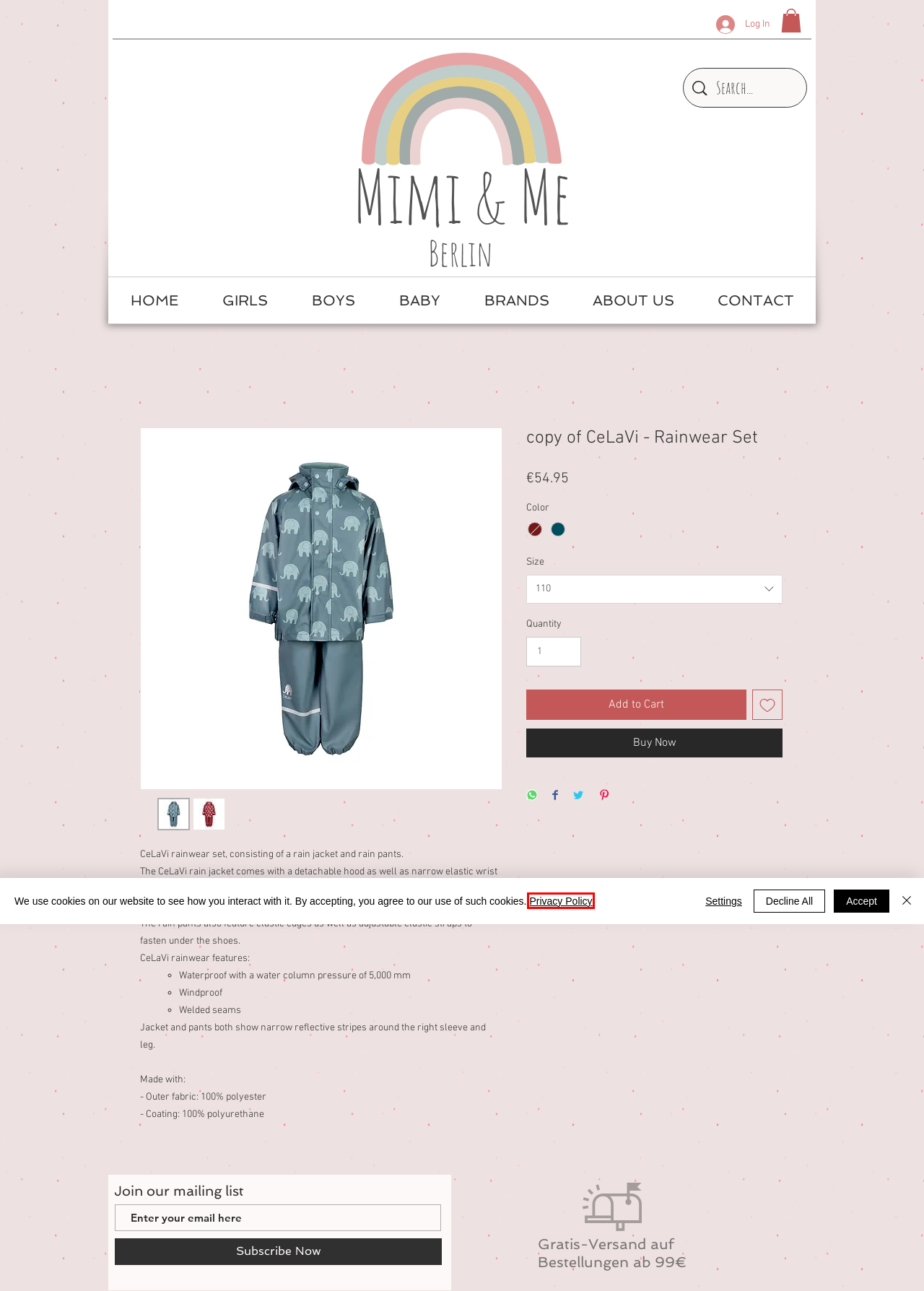You have a screenshot of a webpage with a red rectangle bounding box around a UI element. Choose the best description that matches the new page after clicking the element within the bounding box. The candidate descriptions are:
A. CONTACT | Mimi & Me
B. Kinderkleidung | Mimi & Me | Germany
C. ABOUT US | Mimi & Me
D. Datenschutz | Mimi & Me
E. BRANDS | Mimi & Me
F. BOYS | Mimi & Me
G. Zahlung und Versand | Mimi & Me
H. Widerrufsrecht | Mimi & Me

D